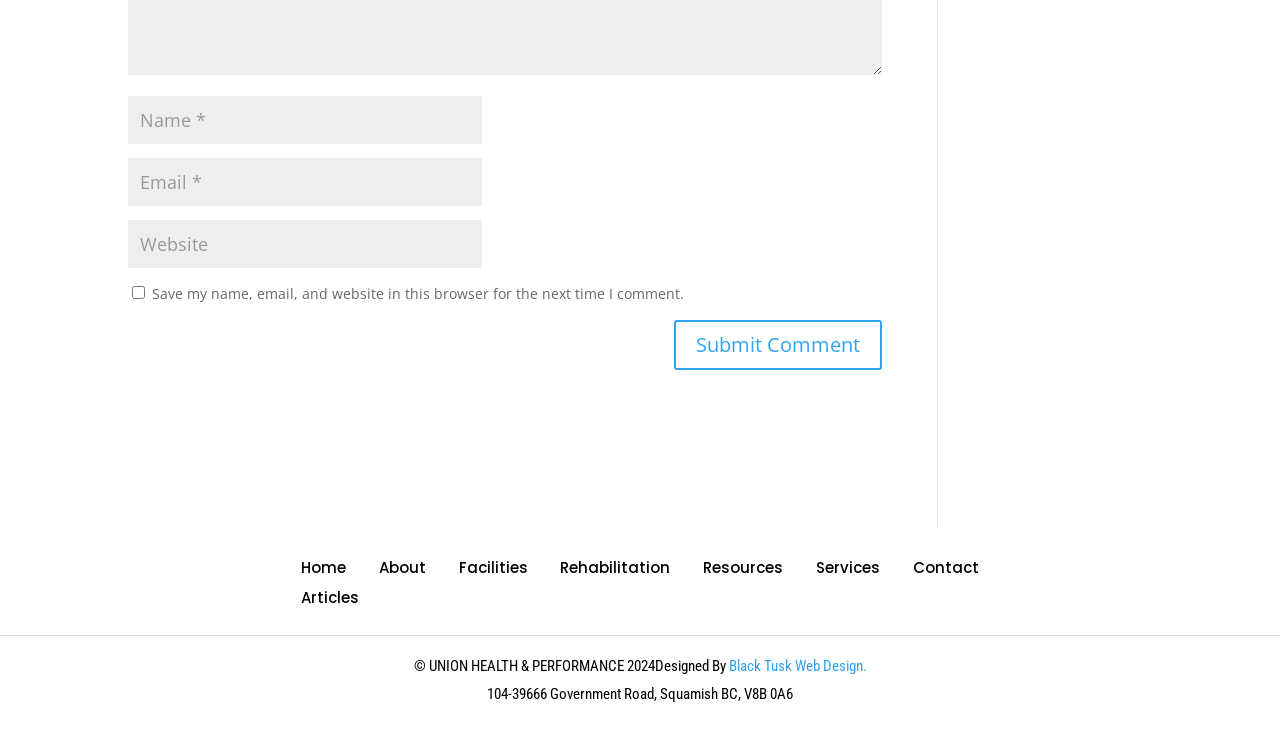Please answer the following question using a single word or phrase: 
How many links are present in the footer navigation?

9